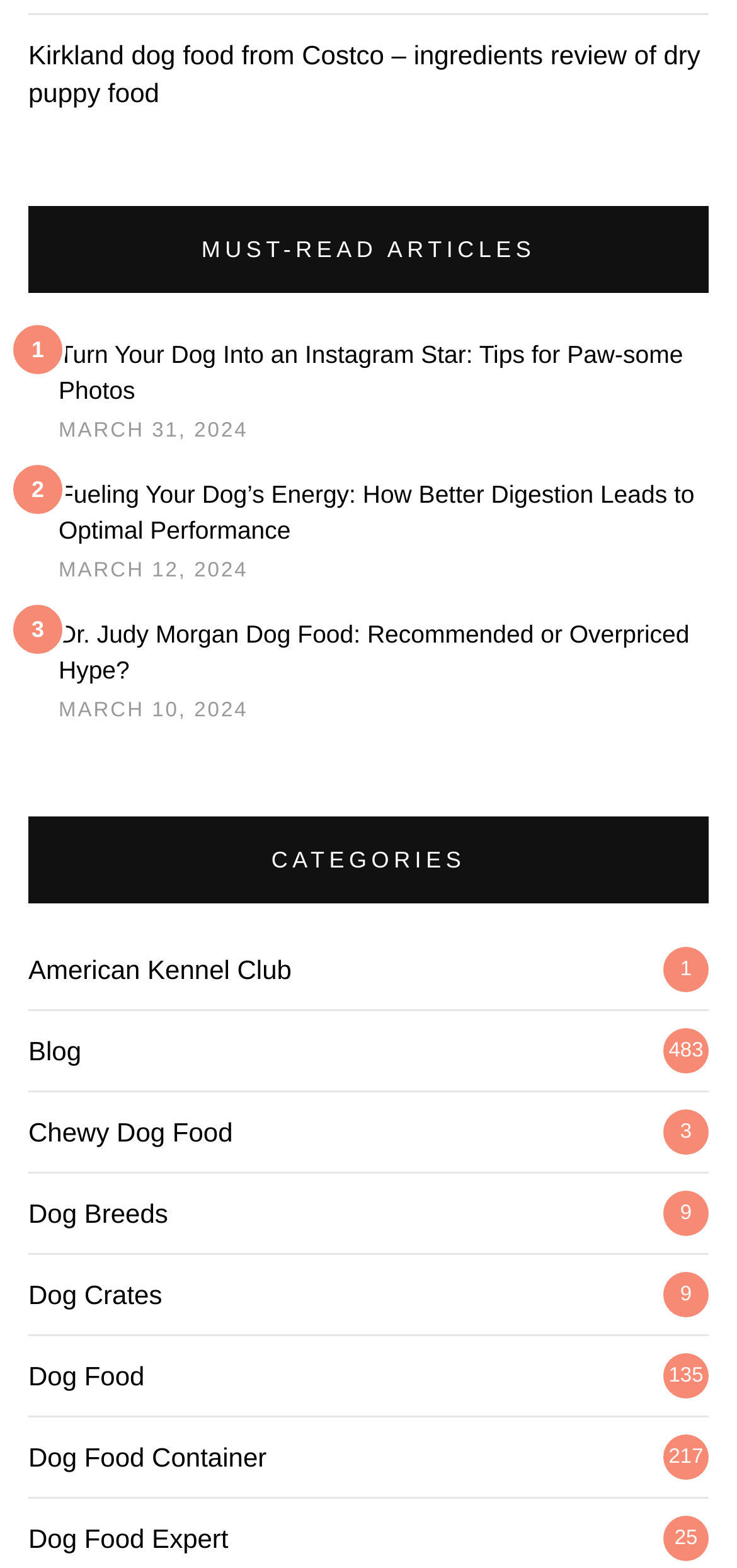Identify the bounding box for the given UI element using the description provided. Coordinates should be in the format (top-left x, top-left y, bottom-right x, bottom-right y) and must be between 0 and 1. Here is the description: Chewy Dog Food

[0.038, 0.713, 0.316, 0.732]